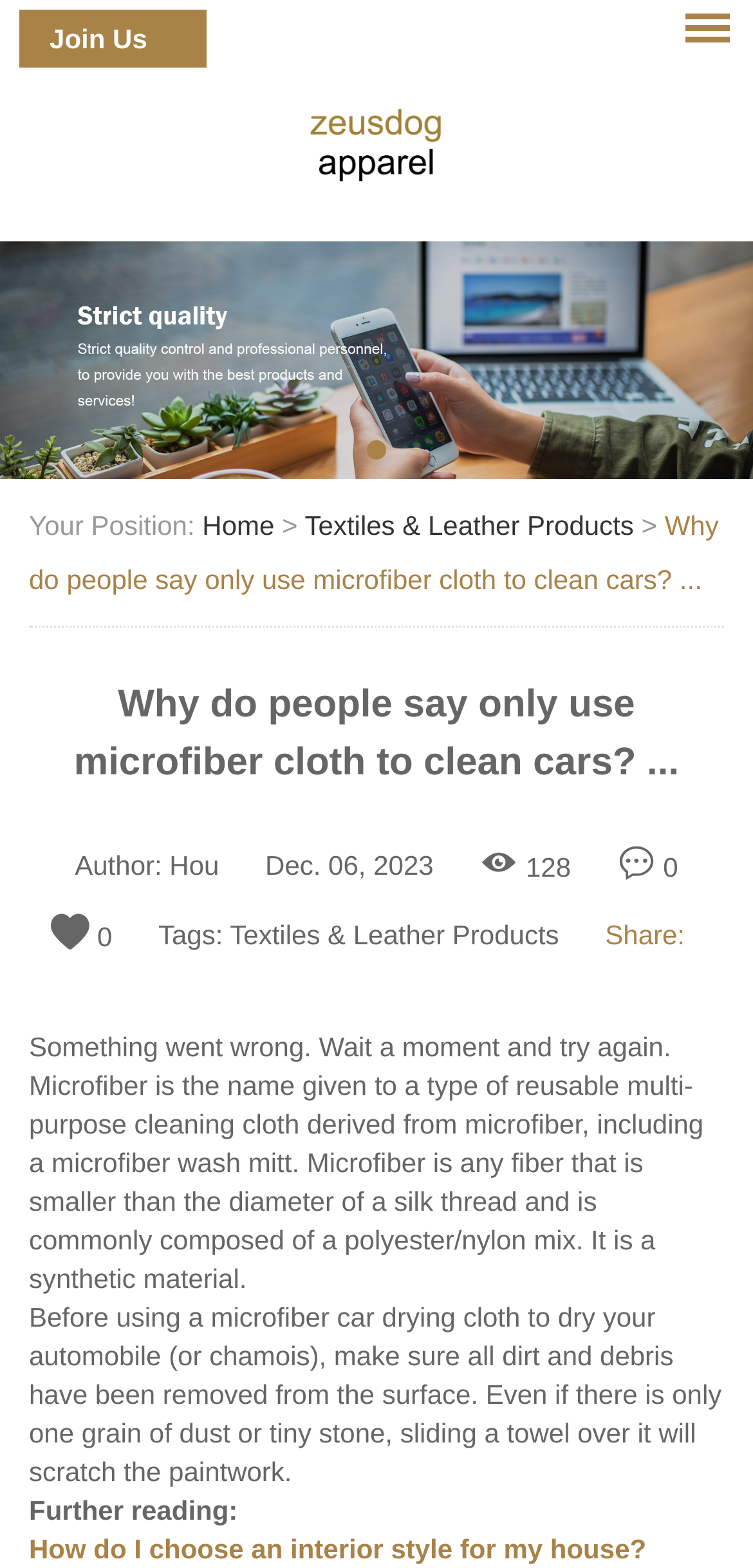Please determine the bounding box coordinates, formatted as (top-left x, top-left y, bottom-right x, bottom-right y), with all values as floating point numbers between 0 and 1. Identify the bounding box of the region described as: Join Us

[0.026, 0.006, 0.236, 0.043]